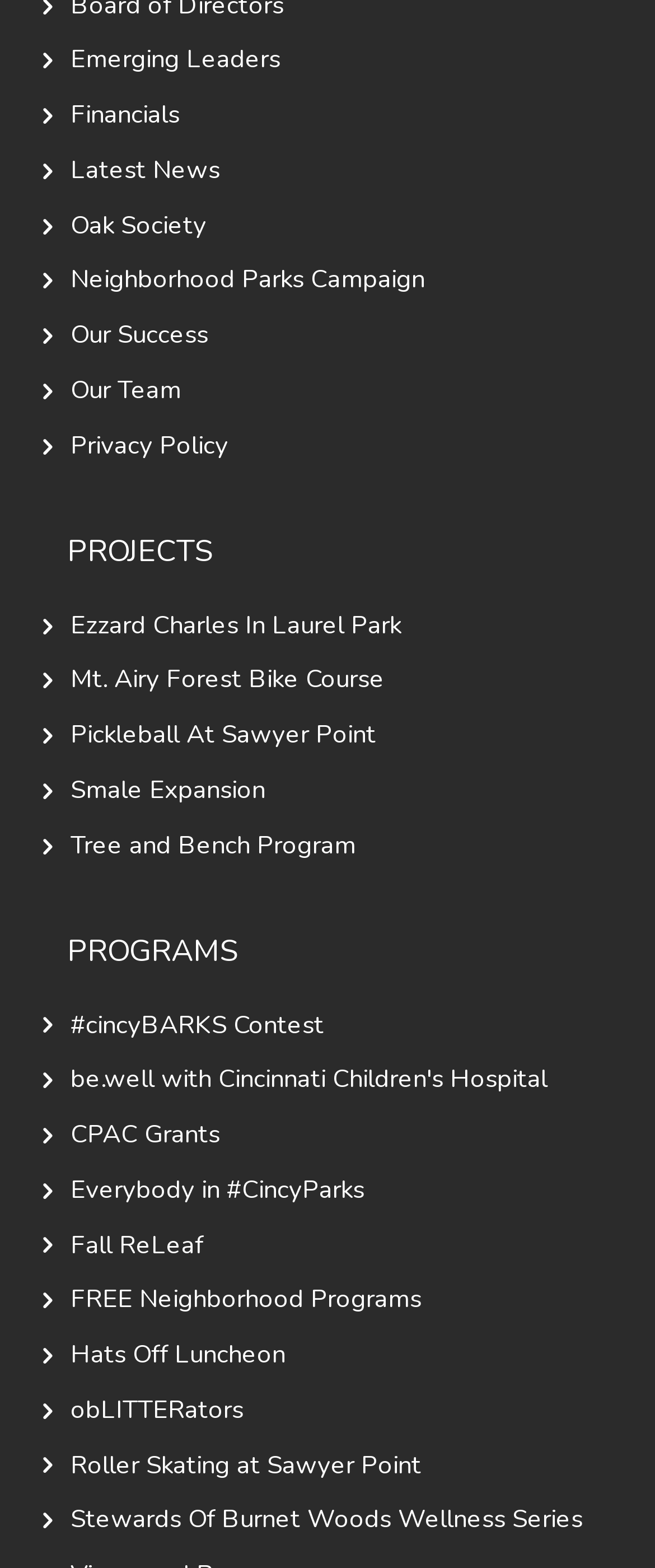What is the first link on the webpage?
Refer to the image and respond with a one-word or short-phrase answer.

Emerging Leaders